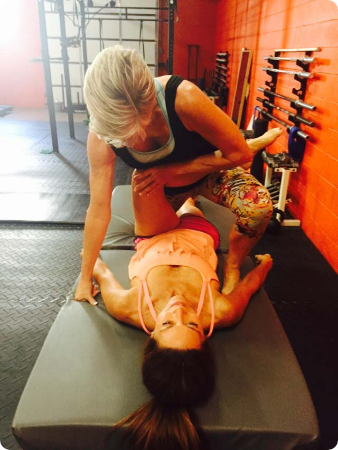What color is the client's top?
Answer the question with a single word or phrase, referring to the image.

Bright pink